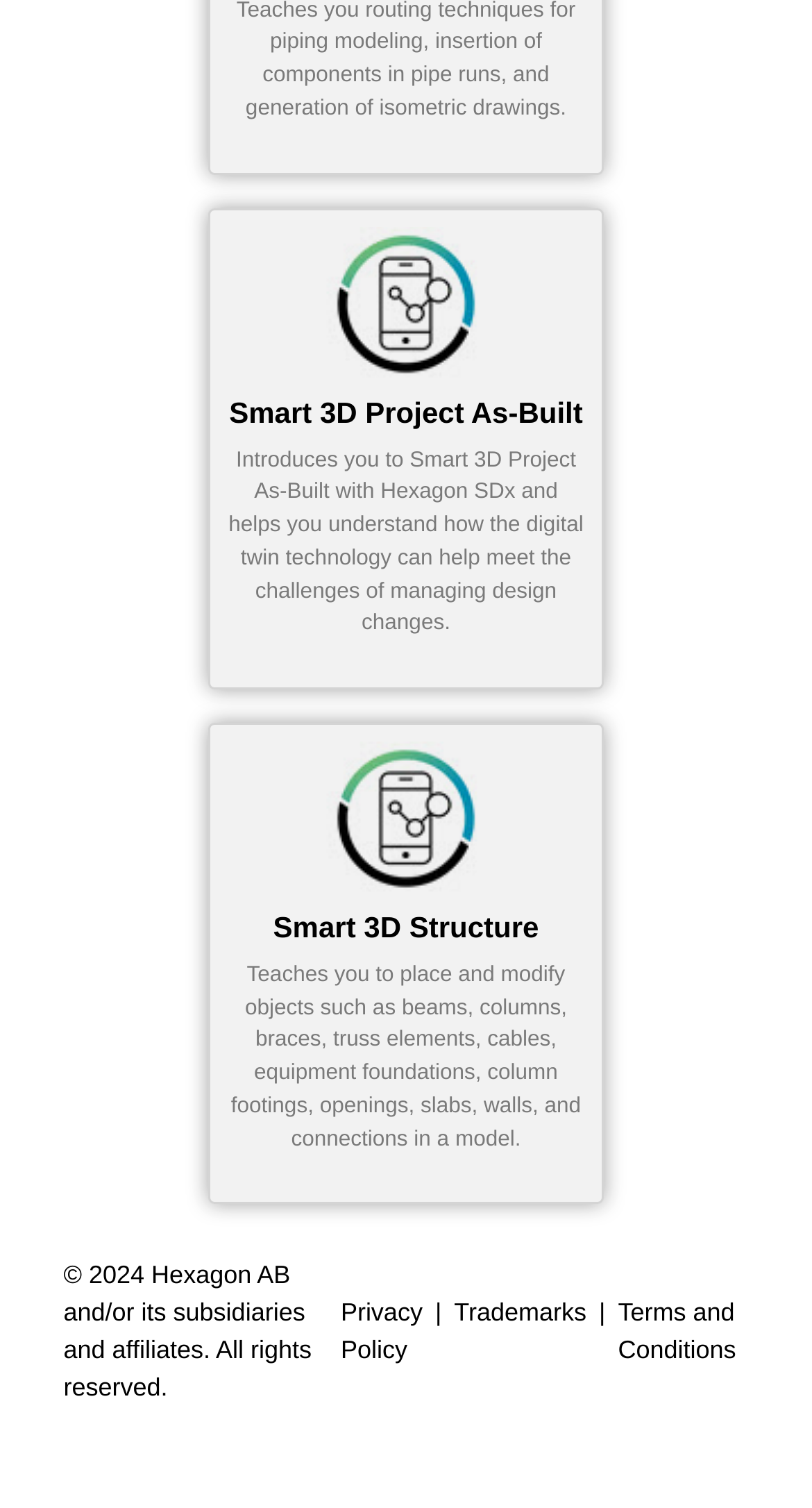Identify the bounding box for the element characterized by the following description: "Privacy Policy".

[0.404, 0.858, 0.536, 0.908]